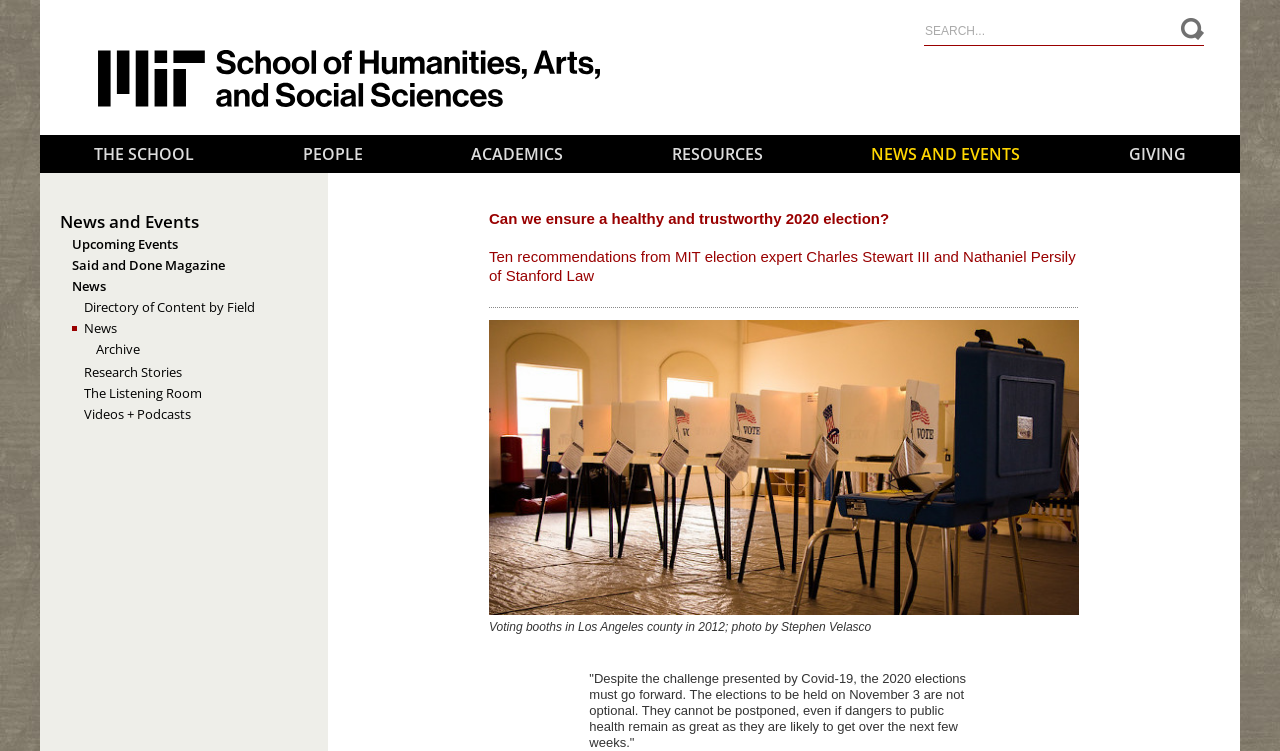Identify the bounding box coordinates for the region of the element that should be clicked to carry out the instruction: "Click on the News and Events link". The bounding box coordinates should be four float numbers between 0 and 1, i.e., [left, top, right, bottom].

[0.638, 0.18, 0.839, 0.231]